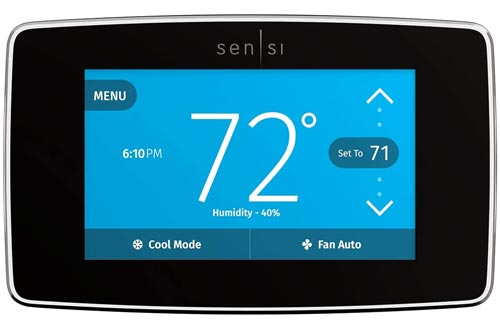What is the humidity level?
Please give a detailed and thorough answer to the question, covering all relevant points.

The humidity level is displayed on the thermostat's interface, and it is currently at 40%.